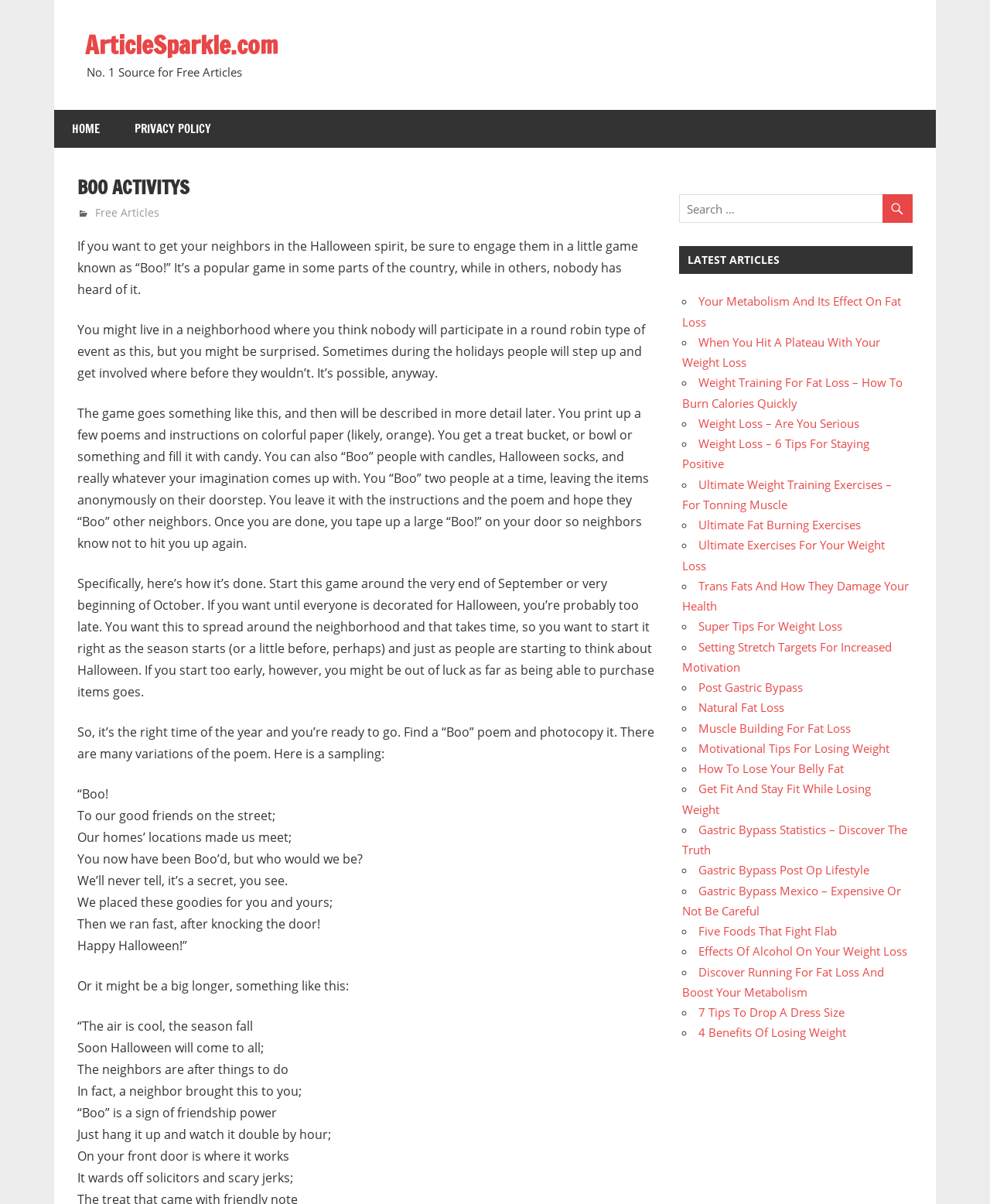What is the date of the article on the webpage?
Please answer the question with as much detail and depth as you can.

The date of the article on the webpage can be found near the top of the webpage, where it says 'April 22, 2010'. This is likely the date the article was published.